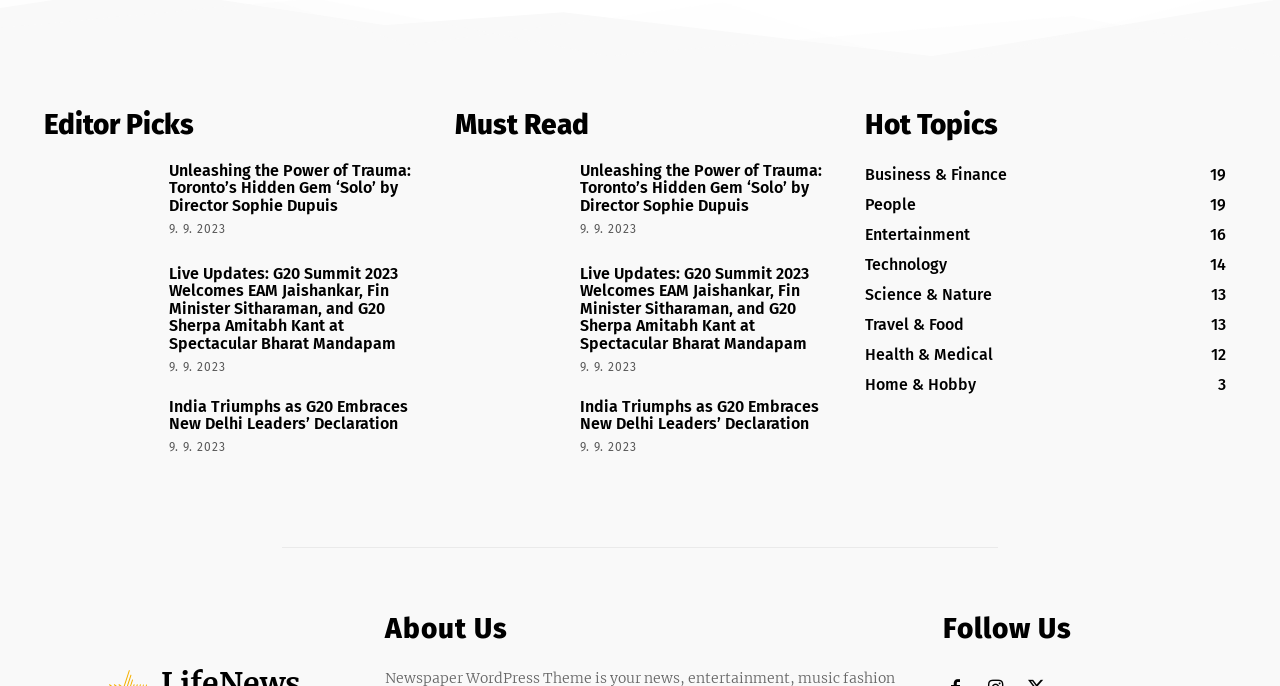What is the category of the first article?
Please elaborate on the answer to the question with detailed information.

The first article is categorized under 'Editor Picks' as indicated by the heading 'Editor Picks' with bounding box coordinates [0.034, 0.184, 0.324, 0.235] above the article title.